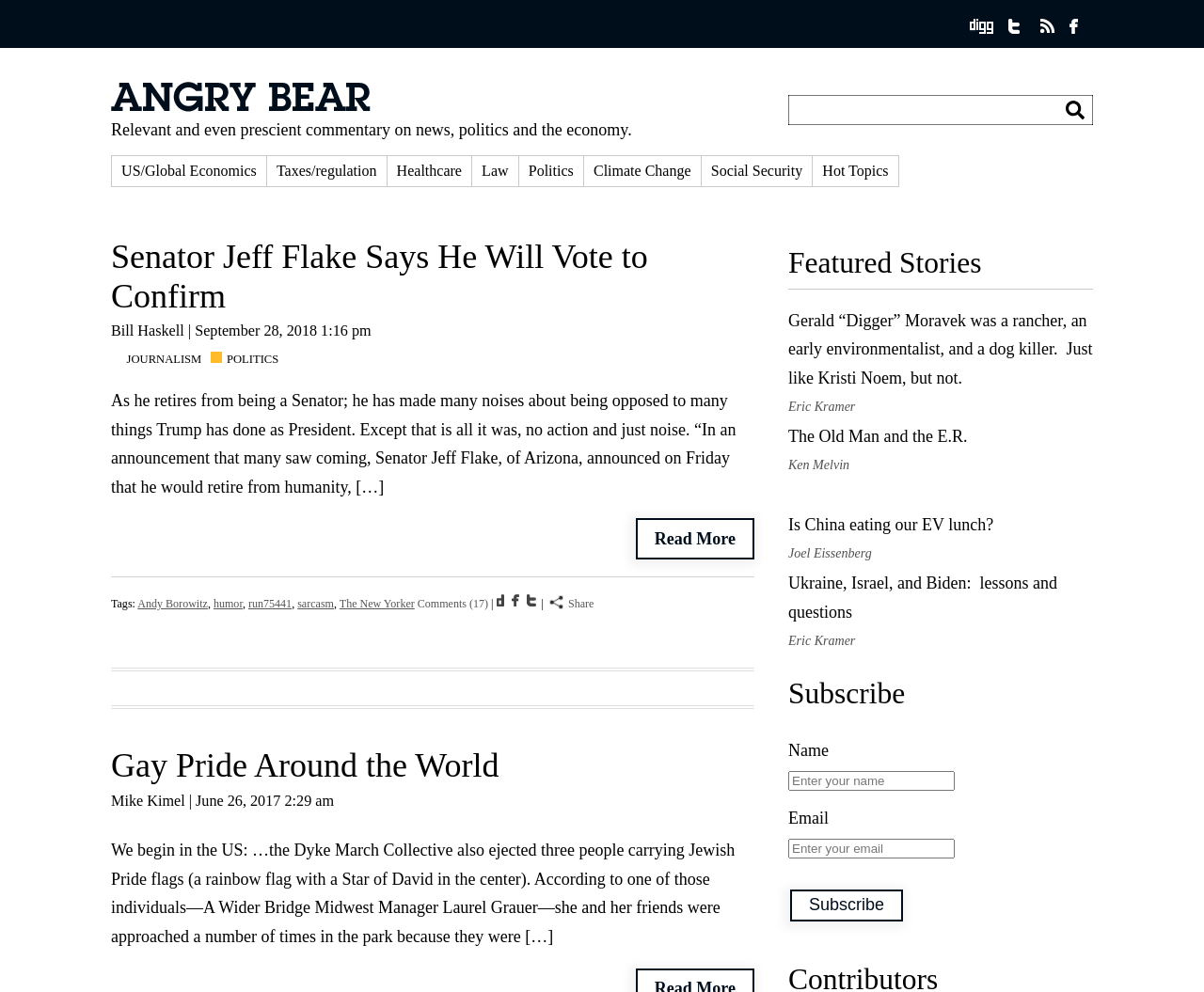Who is the author of the second article?
Provide an in-depth and detailed explanation in response to the question.

I found the author's name listed below the title of the second article, which is 'Gay Pride Around the World'. The author's name is Mike Kimel.